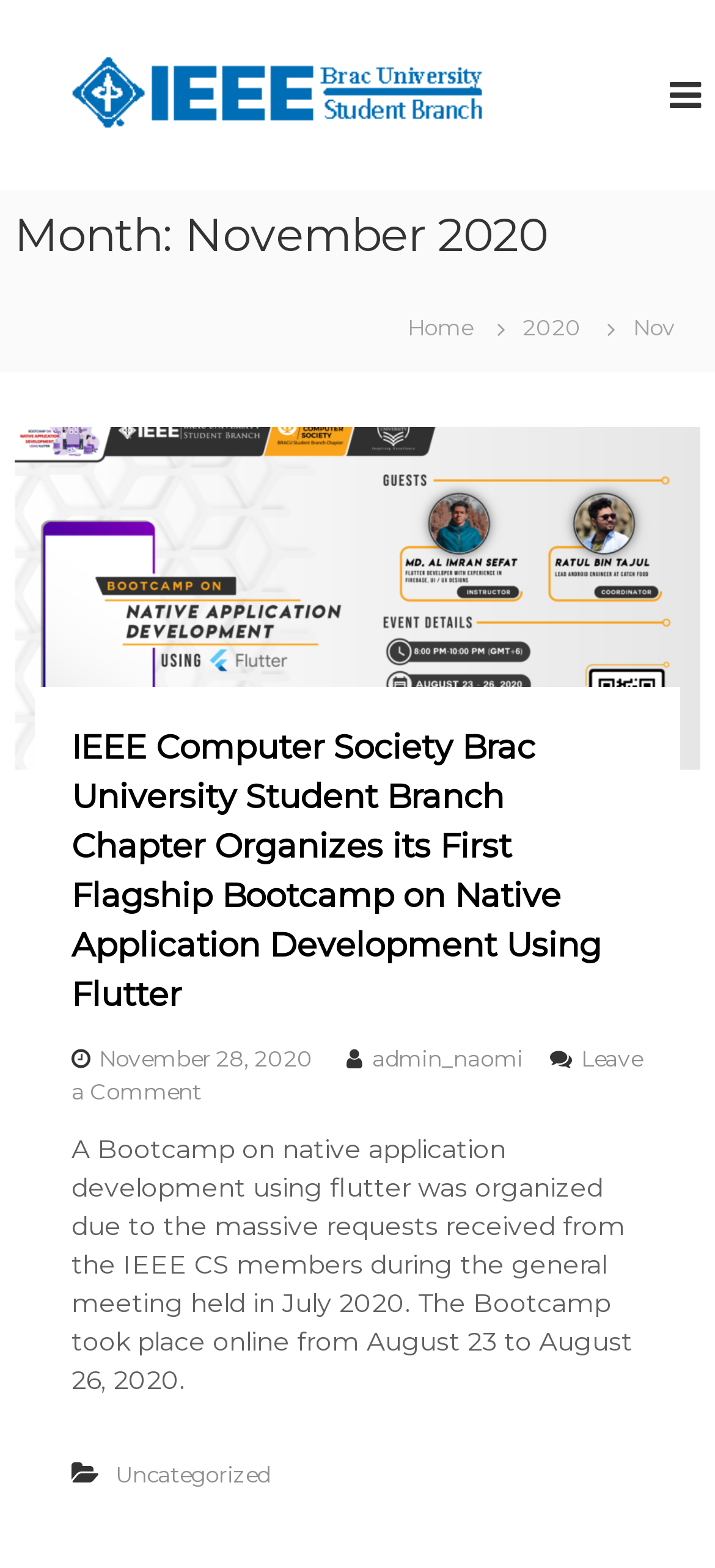What is the topic of the bootcamp organized by the IEEE Computer Society?
Answer the question in as much detail as possible.

The topic of the bootcamp can be found in the heading 'IEEE Computer Society Brac University Student Branch Chapter Organizes its First Flagship Bootcamp on Native Application Development Using Flutter' which is located in the main content area of the webpage.